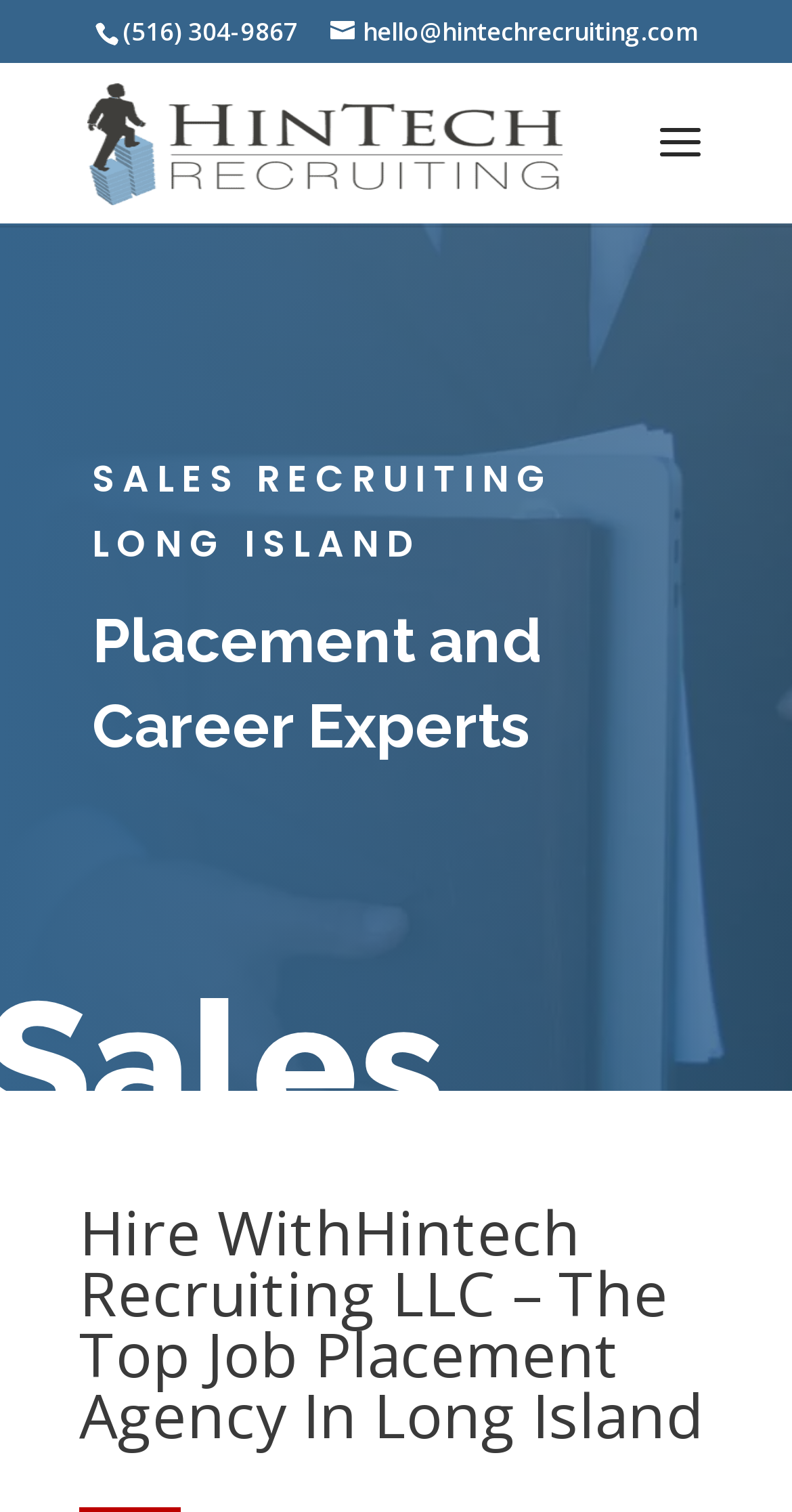What is the name of the company?
Using the image, provide a detailed and thorough answer to the question.

I found the company name by looking at the link element with the text 'HinTech Recruiting' which is located at the top of the page, and it is also accompanied by an image with the same text.